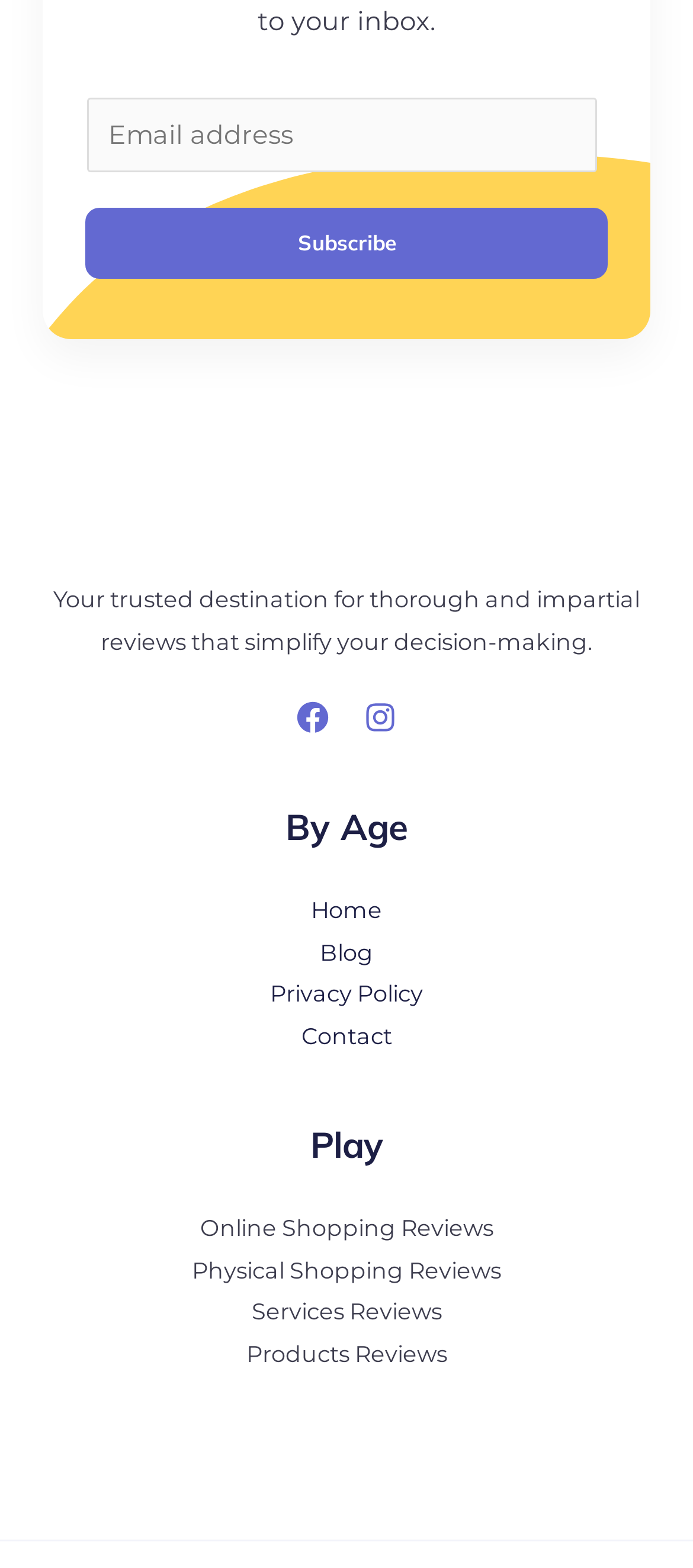Identify the bounding box coordinates of the clickable region necessary to fulfill the following instruction: "Subscribe to newsletter". The bounding box coordinates should be four float numbers between 0 and 1, i.e., [left, top, right, bottom].

[0.123, 0.132, 0.877, 0.177]